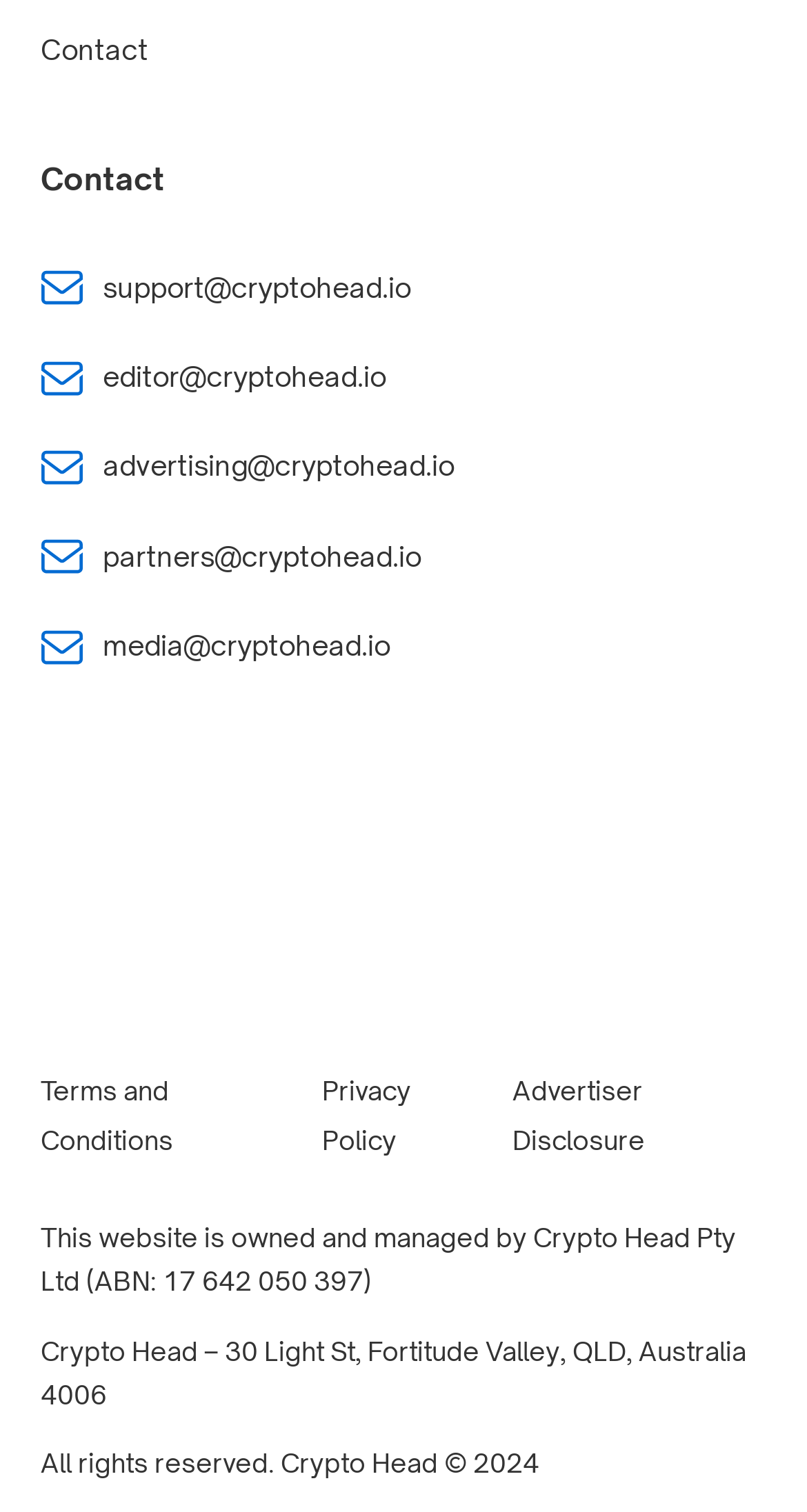Give a one-word or one-phrase response to the question:
What is the company name of the website owner?

Crypto Head Pty Ltd